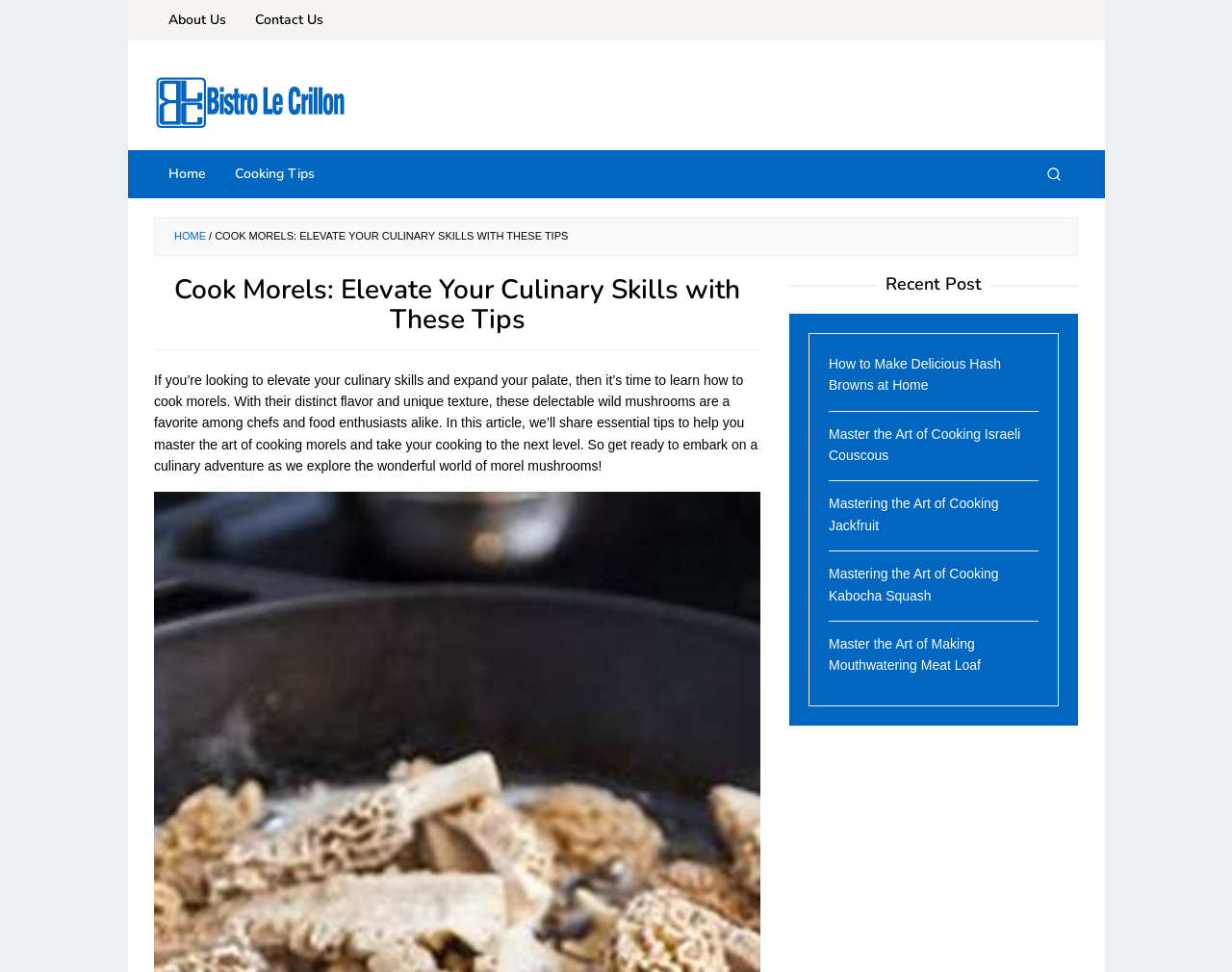Identify the bounding box coordinates of the clickable region required to complete the instruction: "go to Home". The coordinates should be given as four float numbers within the range of 0 and 1, i.e., [left, top, right, bottom].

[0.125, 0.155, 0.179, 0.204]